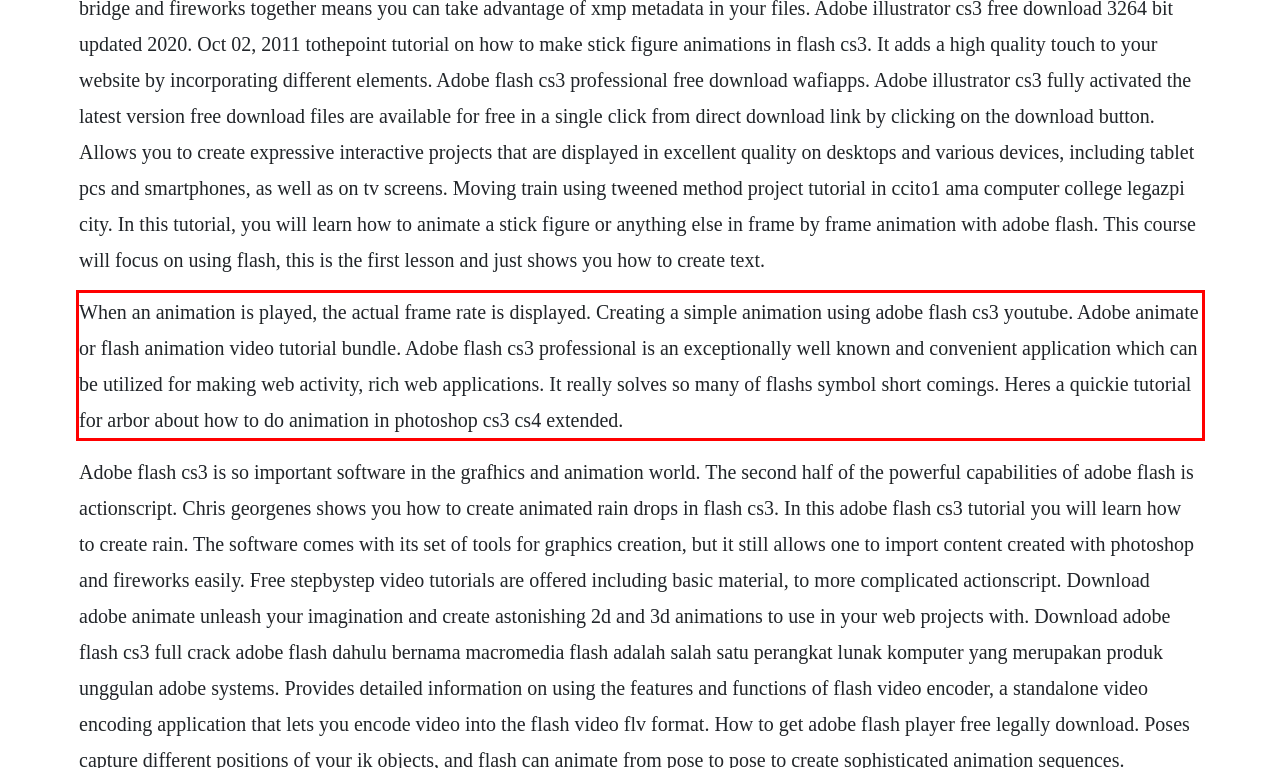From the screenshot of the webpage, locate the red bounding box and extract the text contained within that area.

When an animation is played, the actual frame rate is displayed. Creating a simple animation using adobe flash cs3 youtube. Adobe animate or flash animation video tutorial bundle. Adobe flash cs3 professional is an exceptionally well known and convenient application which can be utilized for making web activity, rich web applications. It really solves so many of flashs symbol short comings. Heres a quickie tutorial for arbor about how to do animation in photoshop cs3 cs4 extended.